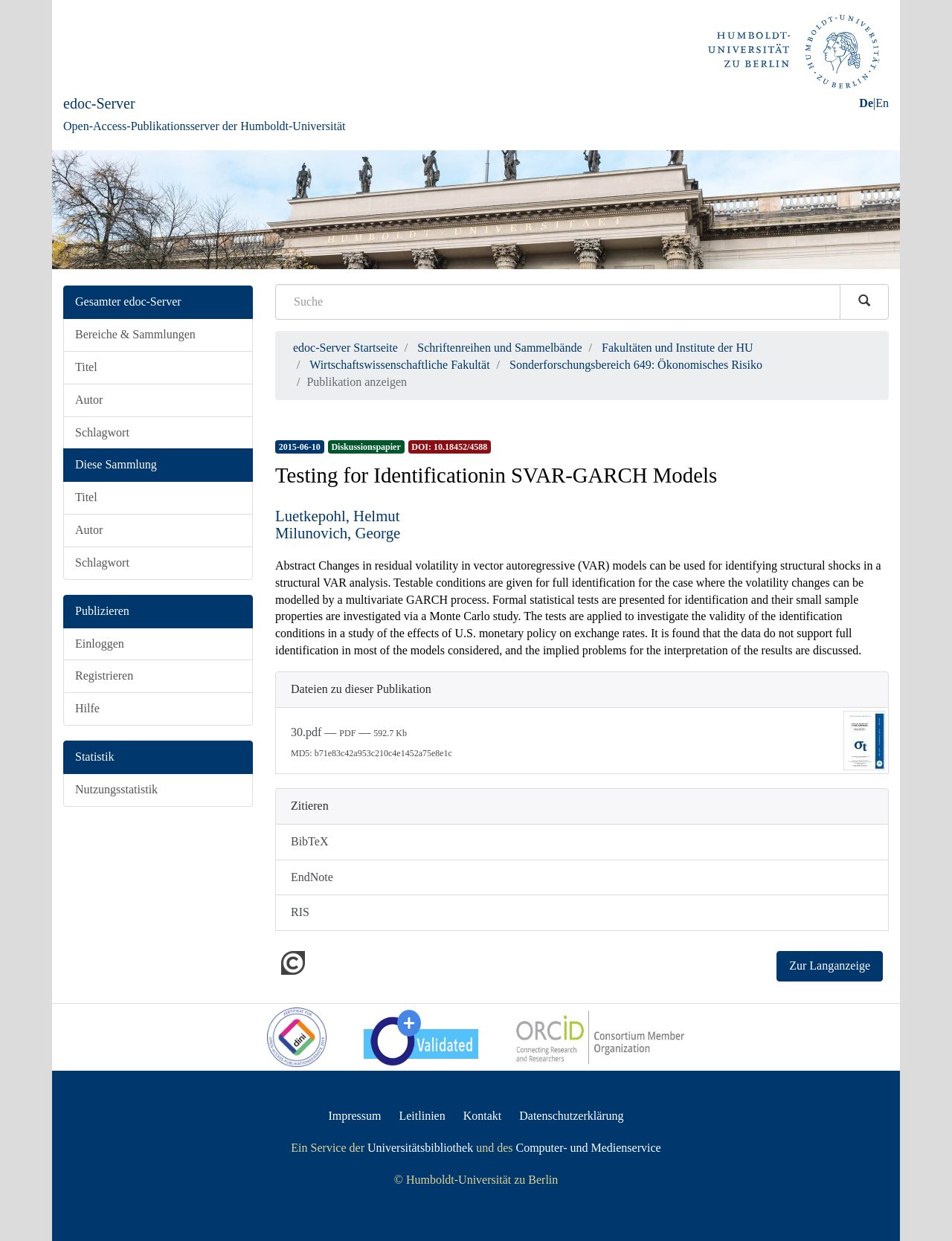Use a single word or phrase to answer this question: 
What is the title of the publication?

Testing for Identificationin SVAR-GARCH Models